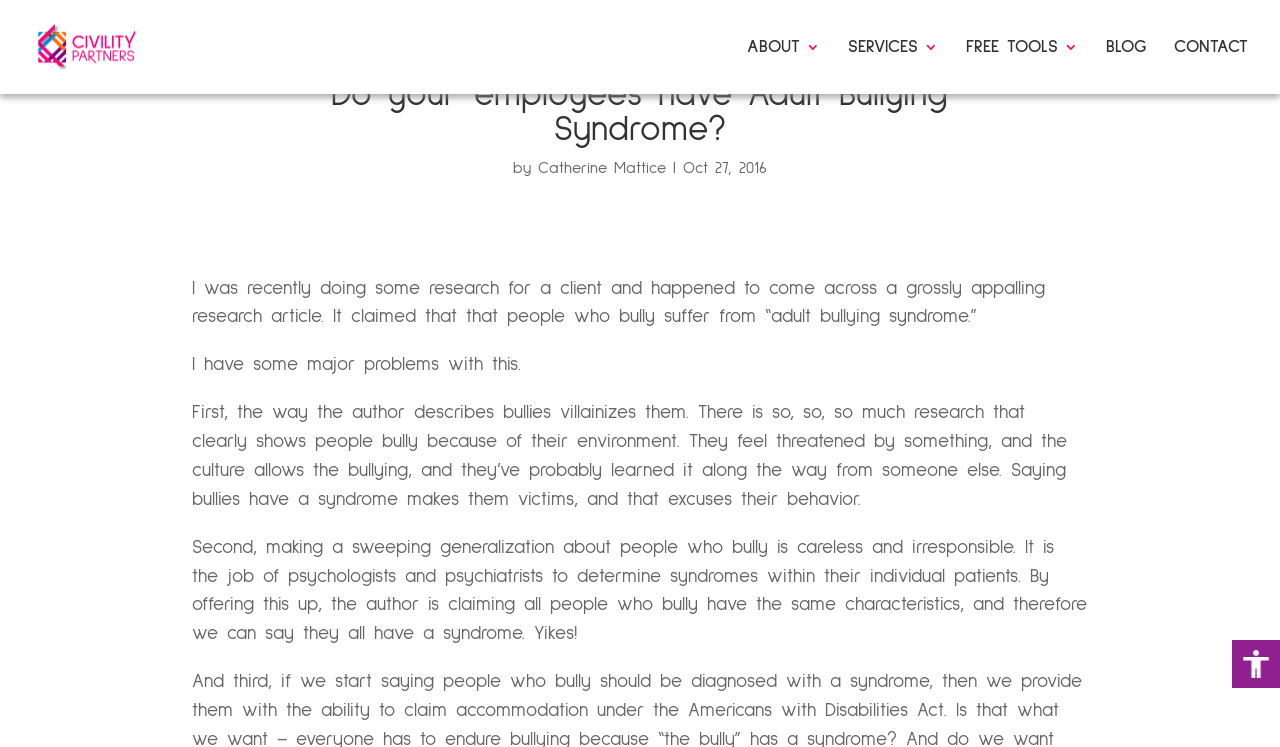Please determine the bounding box coordinates of the section I need to click to accomplish this instruction: "Visit the 'CONTACT' page".

[0.917, 0.054, 0.975, 0.126]